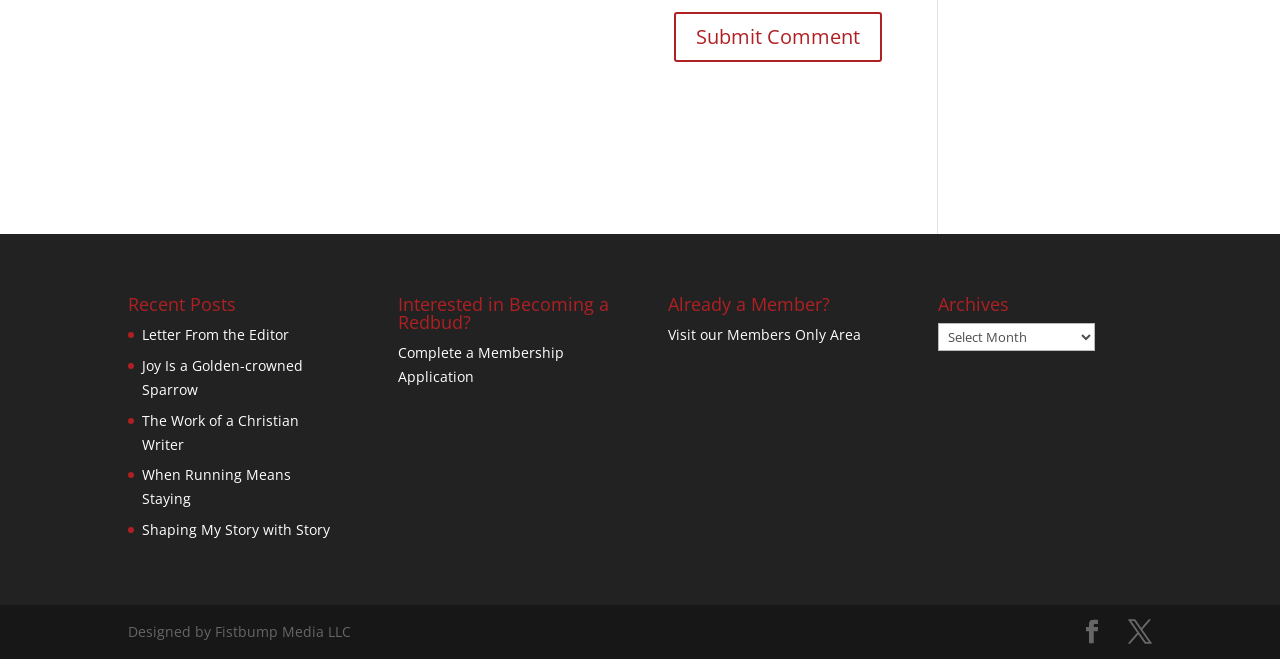Refer to the image and answer the question with as much detail as possible: What is the second option under 'Already a Member?'?

I found the heading 'Already a Member?' and then looked for the second link element underneath it, which has the text 'Visit our Members Only Area'.